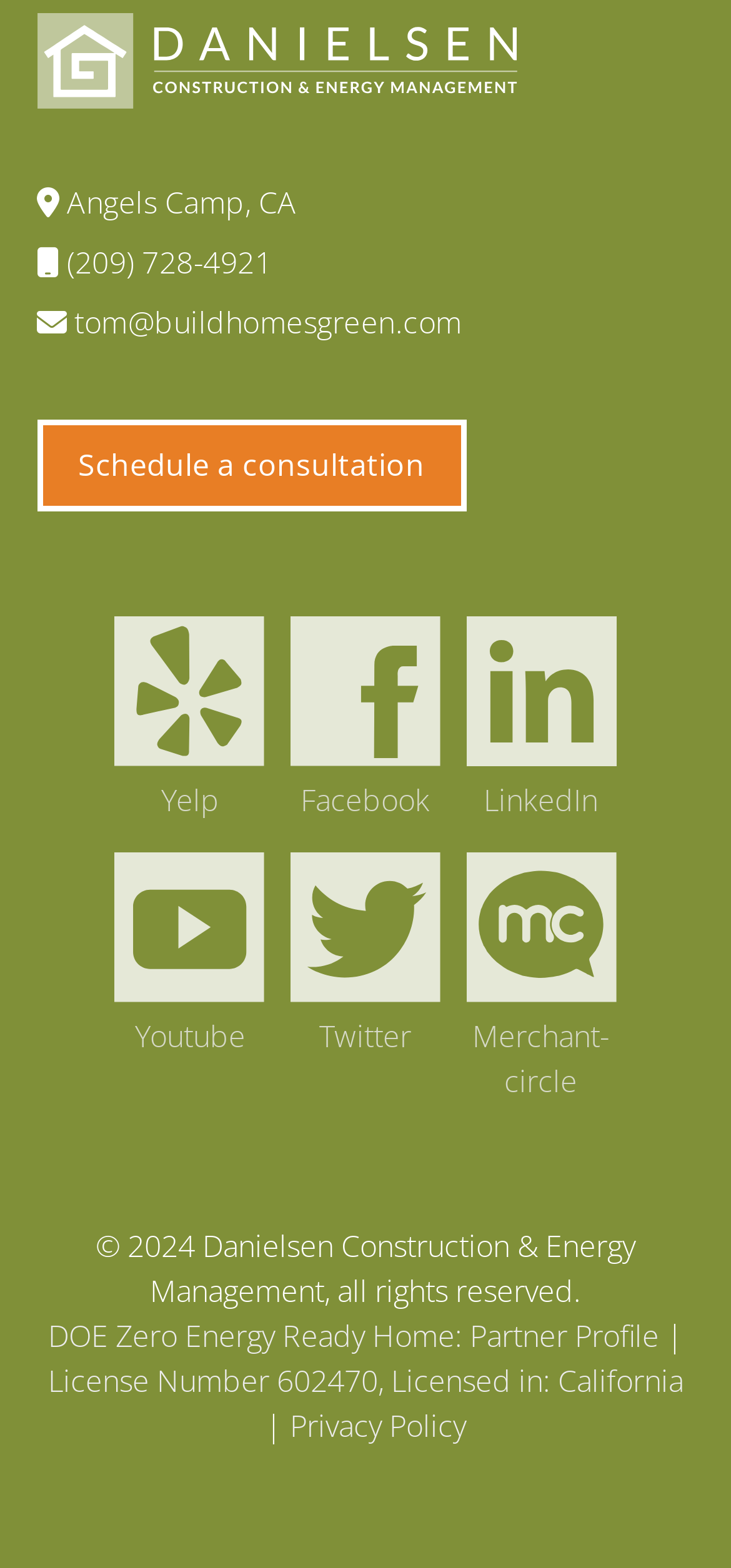Refer to the image and offer a detailed explanation in response to the question: What is the email address?

The email address can be found in the StaticText element with the text 'tom@buildhomesgreen.com' located above the 'Schedule a consultation' link.